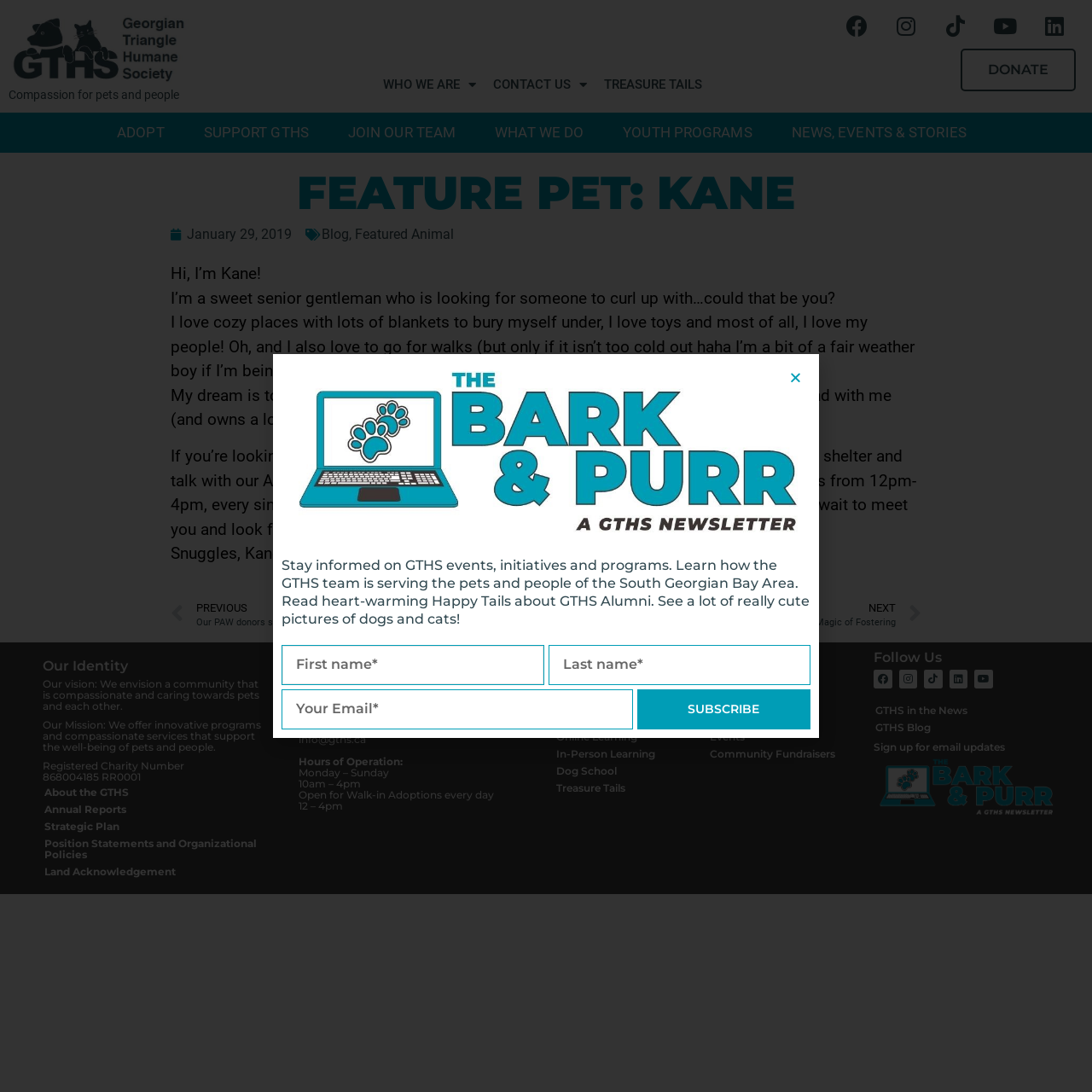Identify and extract the main heading from the webpage.

FEATURE PET: KANE